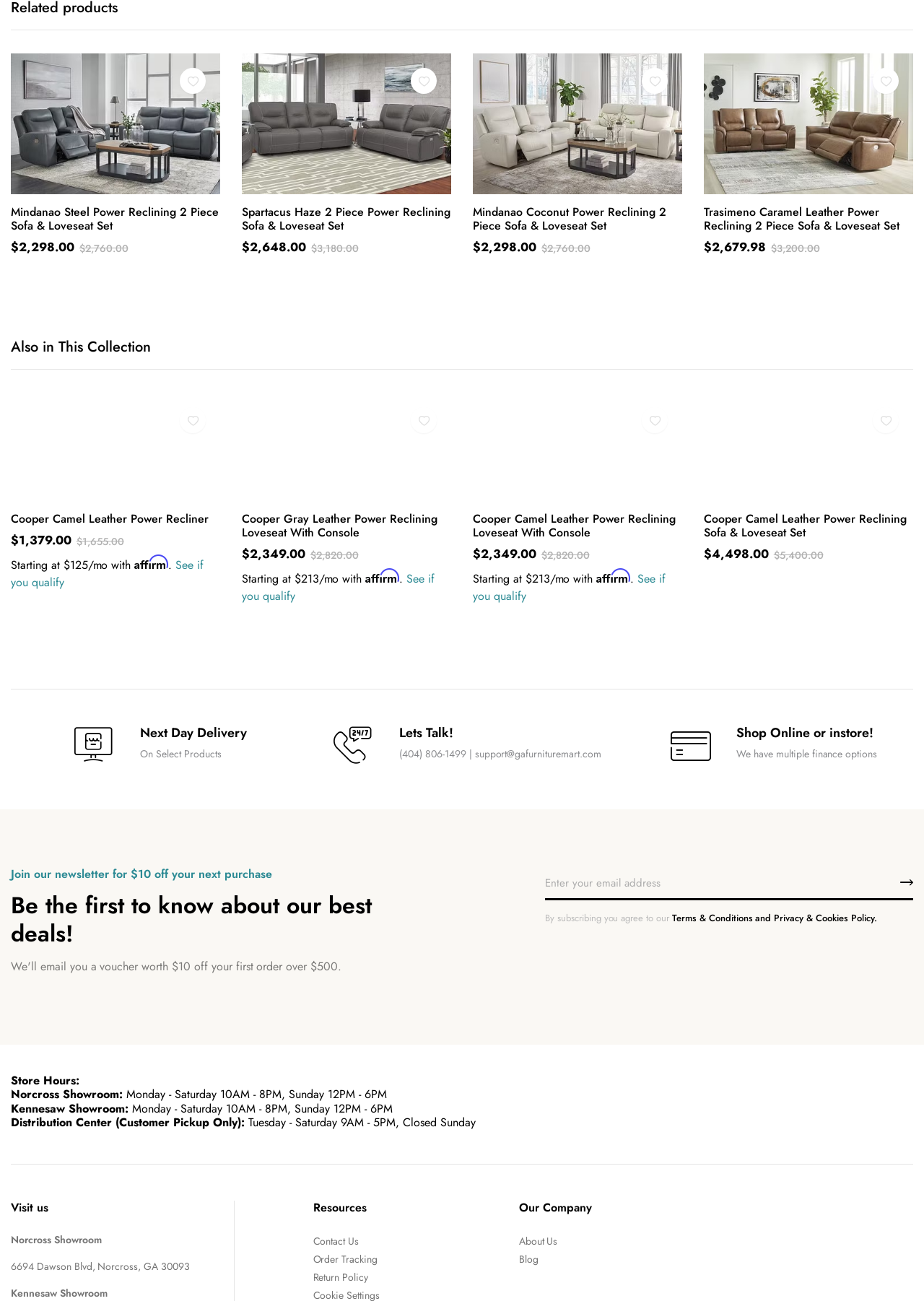Find the UI element described as: "Cooper Camel Leather Power Recliner" and predict its bounding box coordinates. Ensure the coordinates are four float numbers between 0 and 1, [left, top, right, bottom].

[0.012, 0.367, 0.226, 0.38]